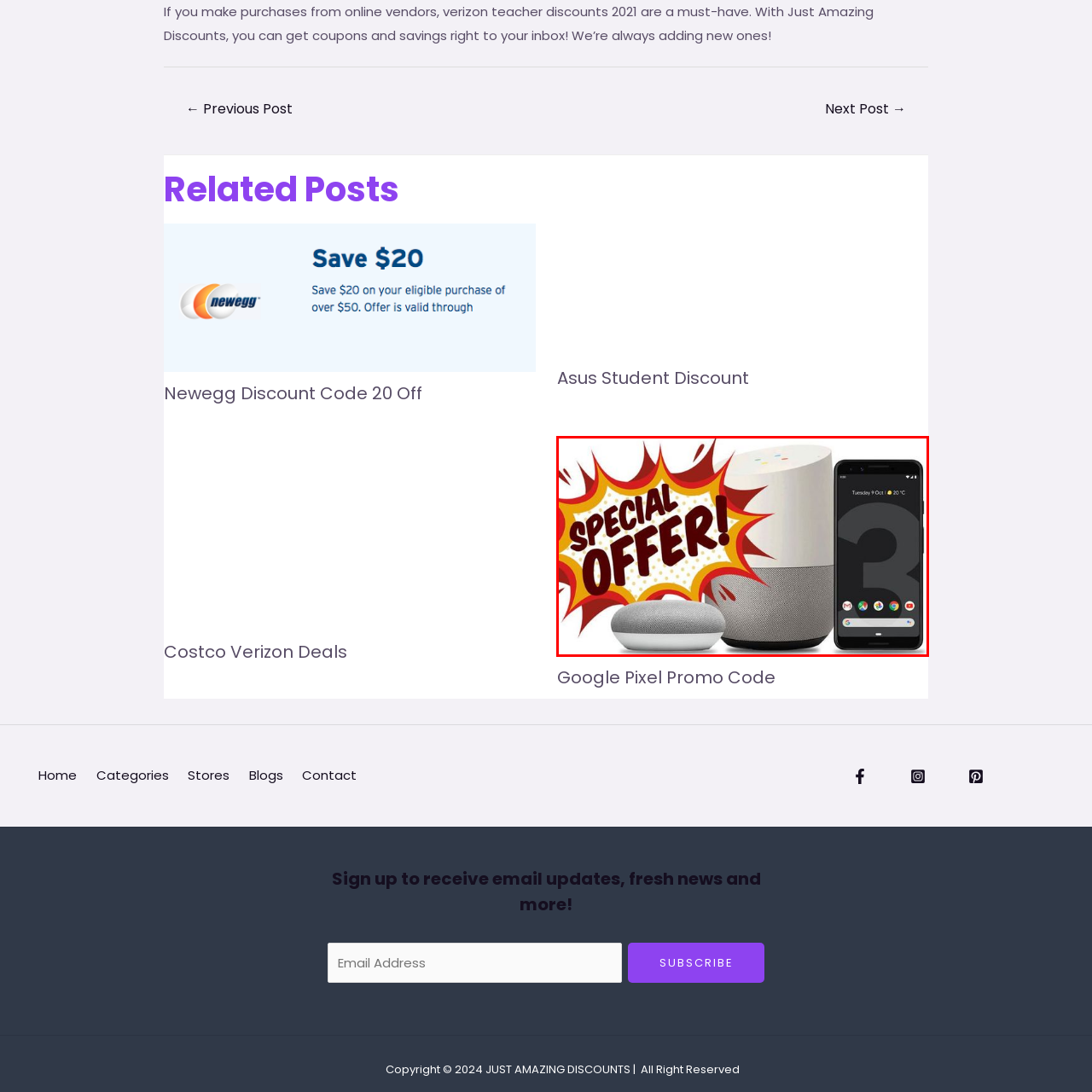Direct your gaze to the image circumscribed by the red boundary and deliver a thorough answer to the following question, drawing from the image's details: 
What information is displayed on the smartphone?

The question asks about the information displayed on the smartphone, which is positioned nearby the Google Home speaker and Google Nest Mini speaker. According to the caption, the smartphone displays a clean interface with date and weather information, emphasizing a tech-savvy lifestyle.